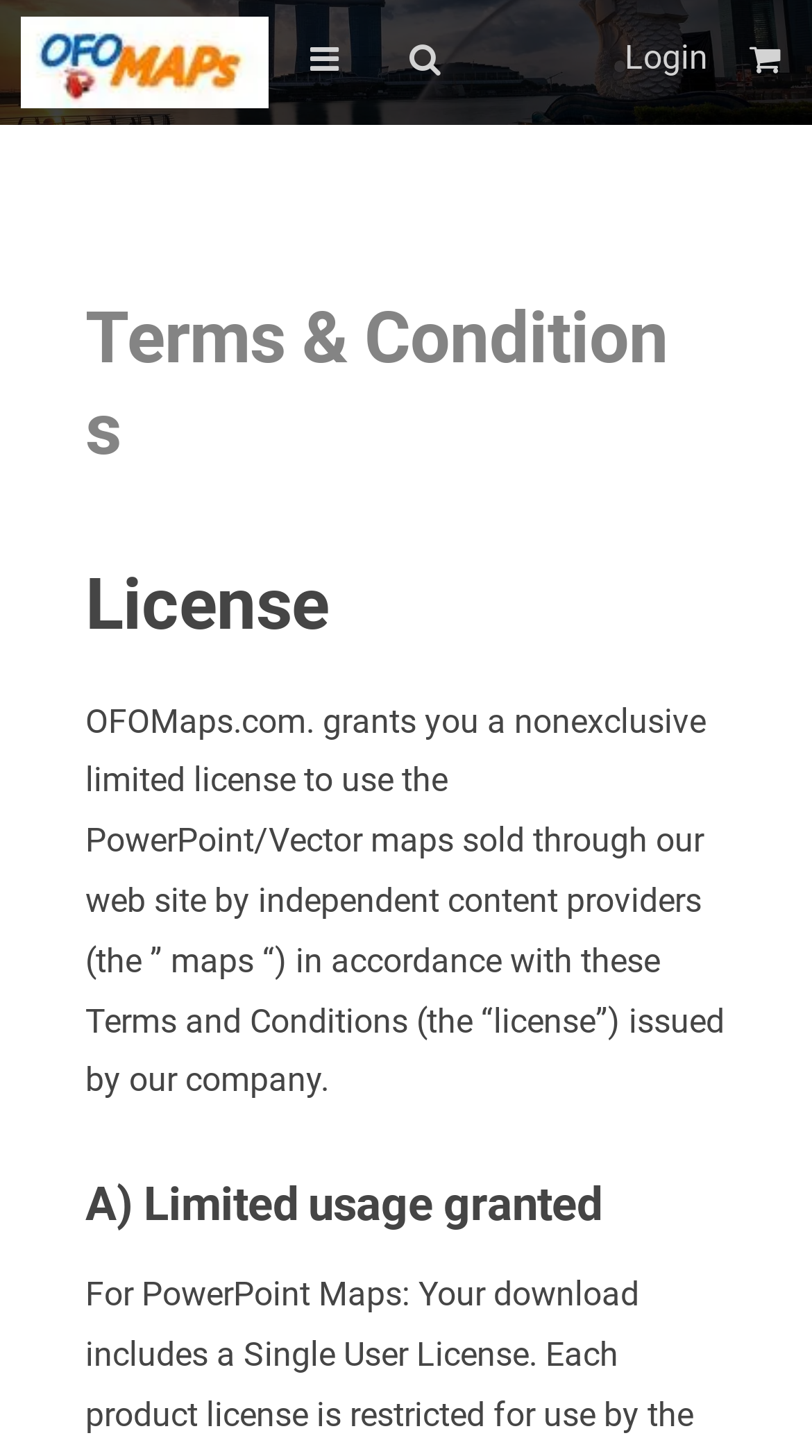Summarize the contents and layout of the webpage in detail.

The webpage is titled "Terms & Conditions - OFO Maps" and has a header section at the top of the page, spanning the full width. Within the header, there is a logo image of "OFO Maps" on the left side, accompanied by a link to the same. On the right side of the header, there are two links: "Login" and an icon represented by "\uf07a".

Below the header, there are three headings: "Terms & Conditions", "License", and "A) Limited usage granted", which are stacked vertically and aligned to the left side of the page. The "License" heading is followed by a paragraph of text that describes the license granted by OFOMaps.com, which allows users to use PowerPoint/Vector maps sold through their website under certain conditions. This text block takes up a significant portion of the page, spanning from the left side to the right side.